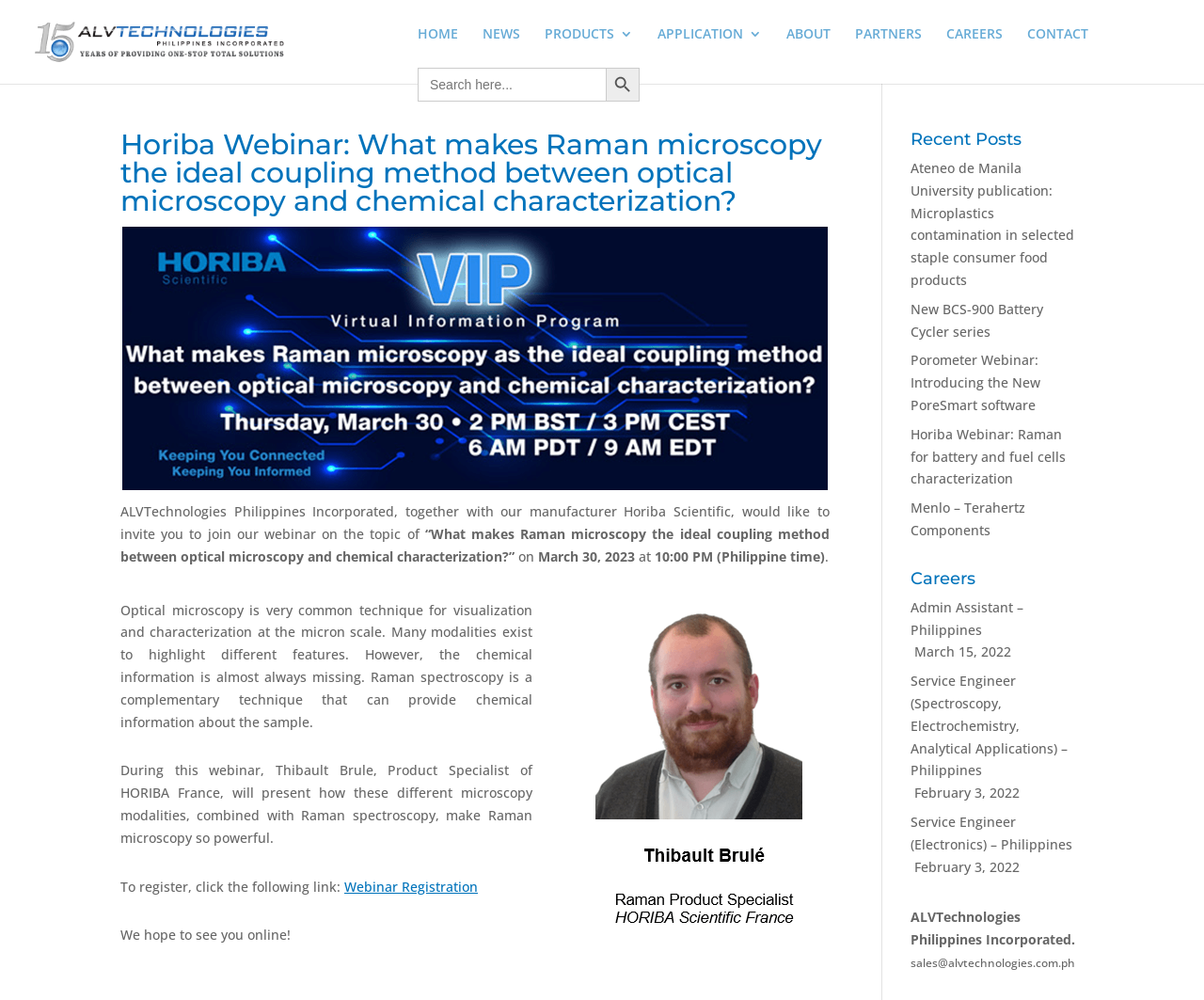Using floating point numbers between 0 and 1, provide the bounding box coordinates in the format (top-left x, top-left y, bottom-right x, bottom-right y). Locate the UI element described here: Admin Assistant – Philippines

[0.756, 0.598, 0.85, 0.638]